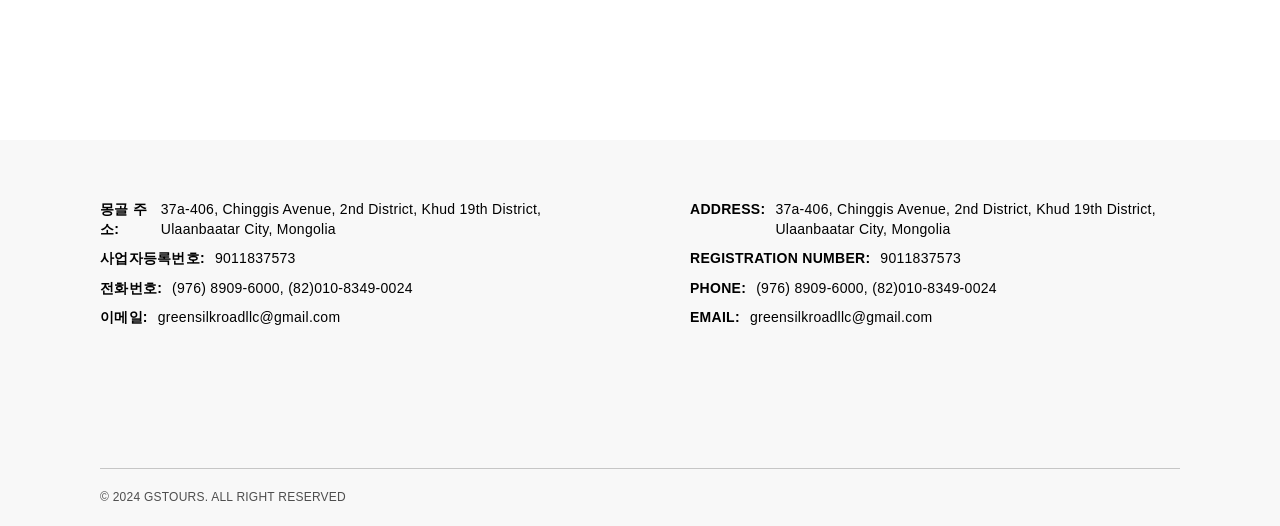What is the address of GSTOURS?
Offer a detailed and full explanation in response to the question.

The address of GSTOURS can be found in the webpage, which is '37a-406, Chinggis Avenue, 2nd District, Khud 19th District, Ulaanbaatar City, Mongolia'. This information is provided in both Korean and English languages.